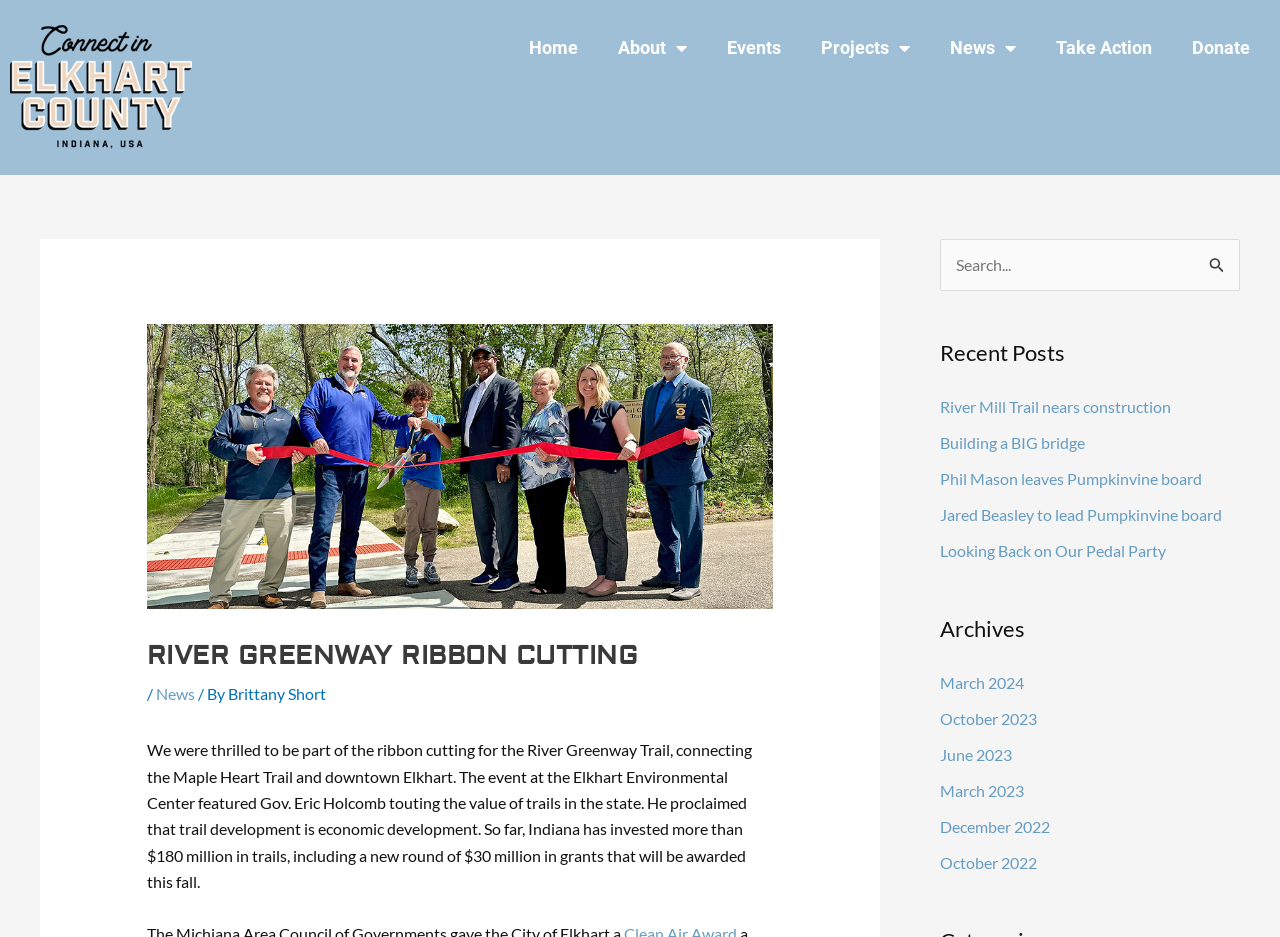Determine the bounding box for the HTML element described here: "Take Action". The coordinates should be given as [left, top, right, bottom] with each number being a float between 0 and 1.

[0.809, 0.027, 0.916, 0.076]